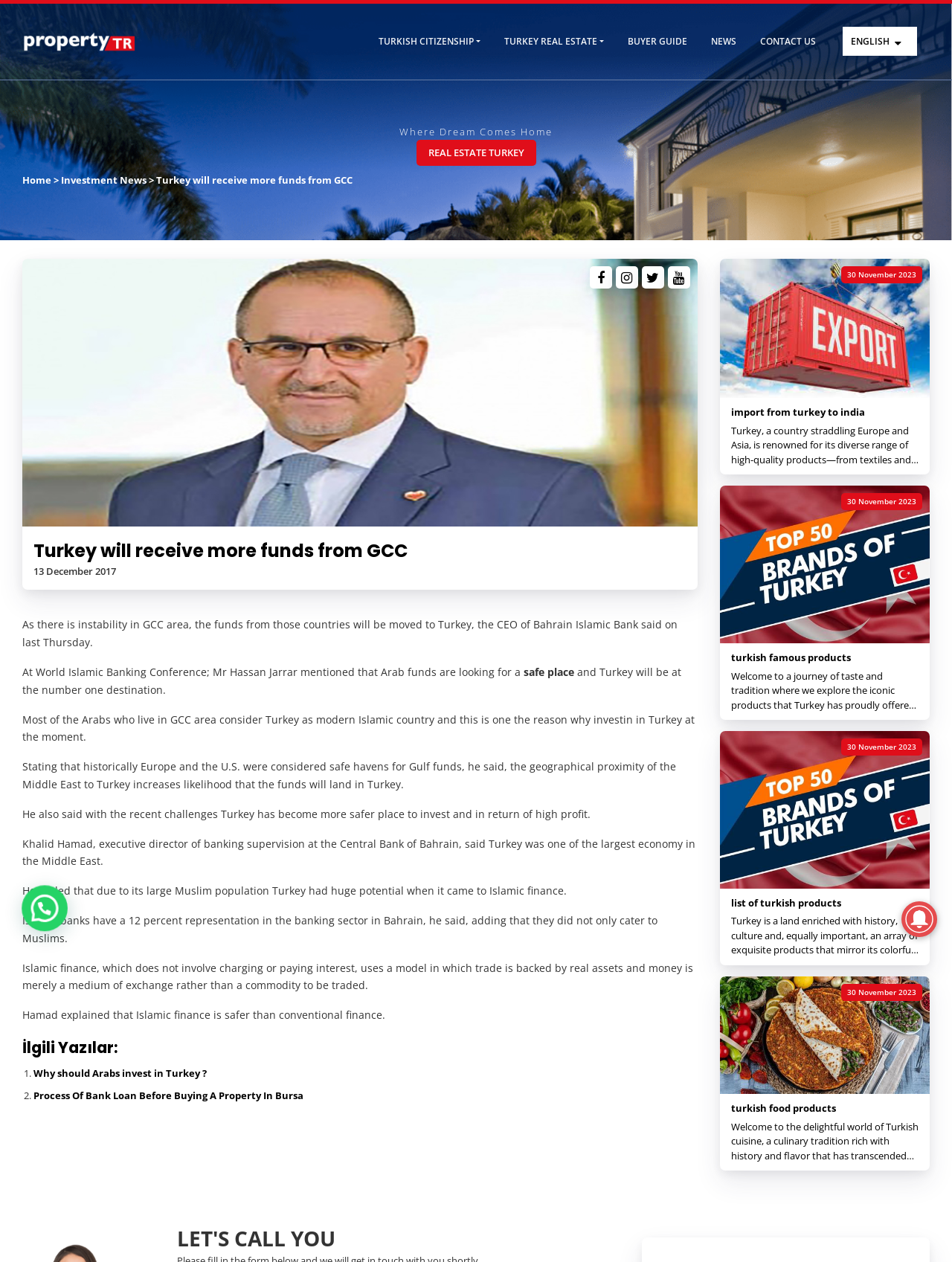What is the language of the webpage?
From the image, respond using a single word or phrase.

English